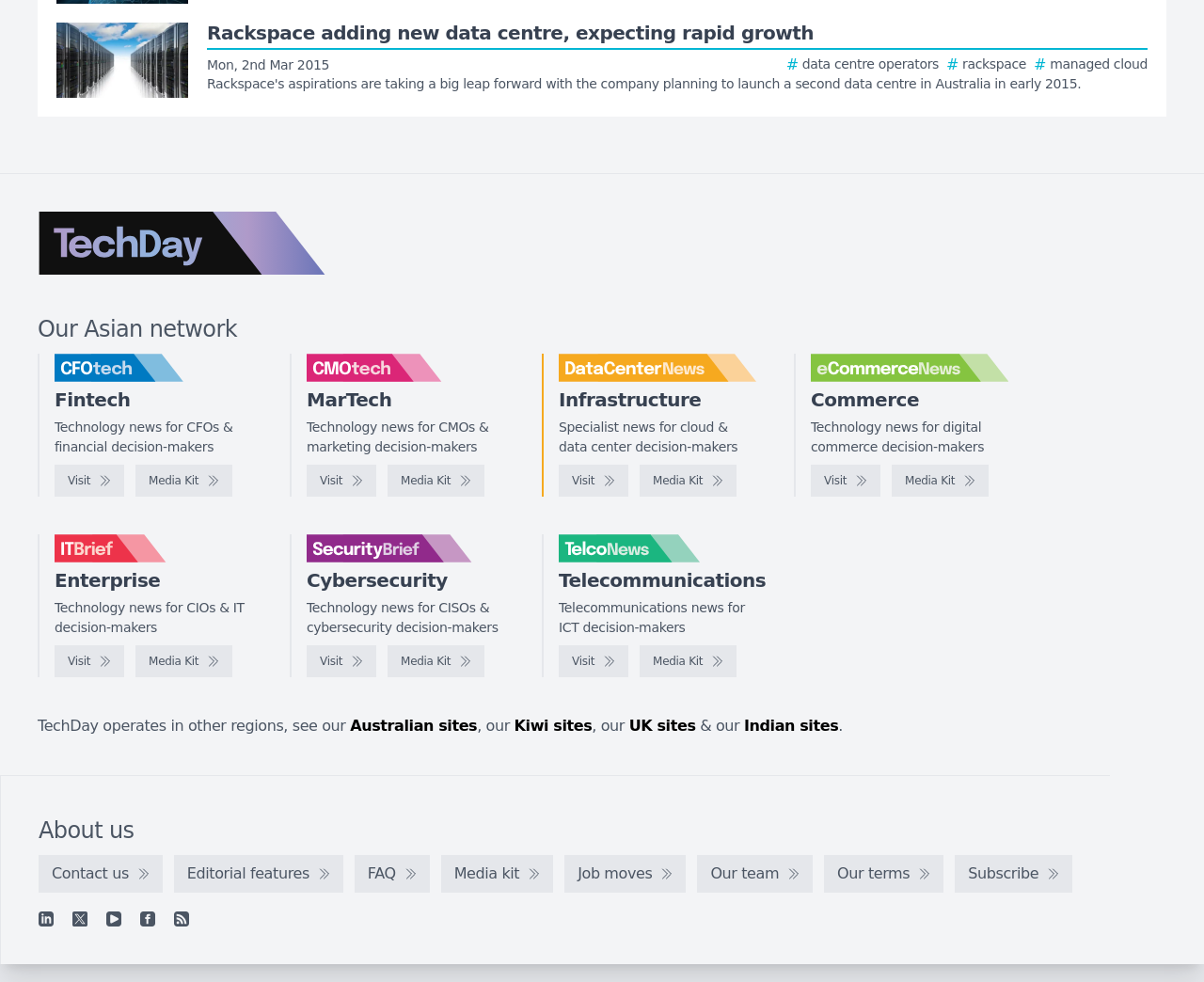Find the bounding box coordinates of the element to click in order to complete the given instruction: "Visit CFOtech."

[0.045, 0.473, 0.103, 0.506]